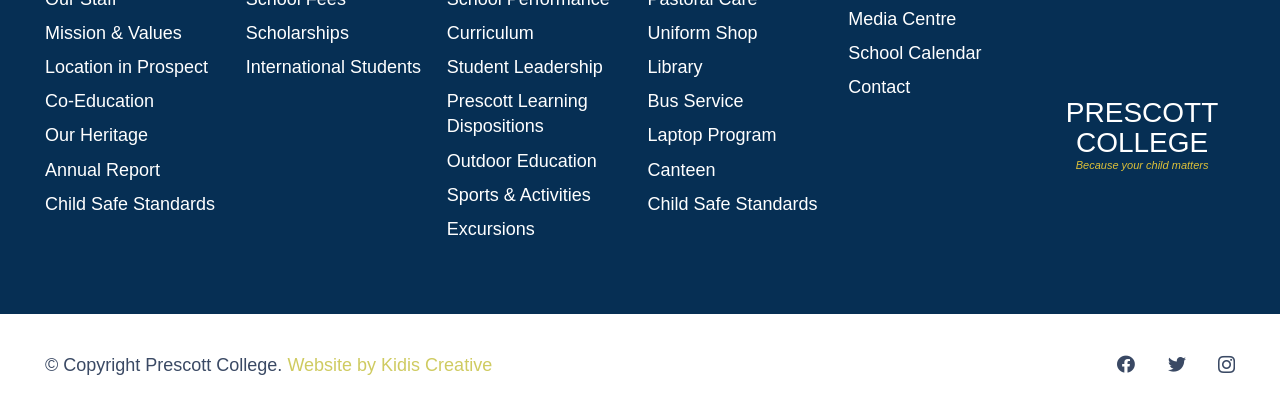Please examine the image and answer the question with a detailed explanation:
What is the motto of the college?

The motto of the college can be found in the static text element 'Because your child matters' located below the college name, with bounding box coordinates [0.84, 0.383, 0.944, 0.412].